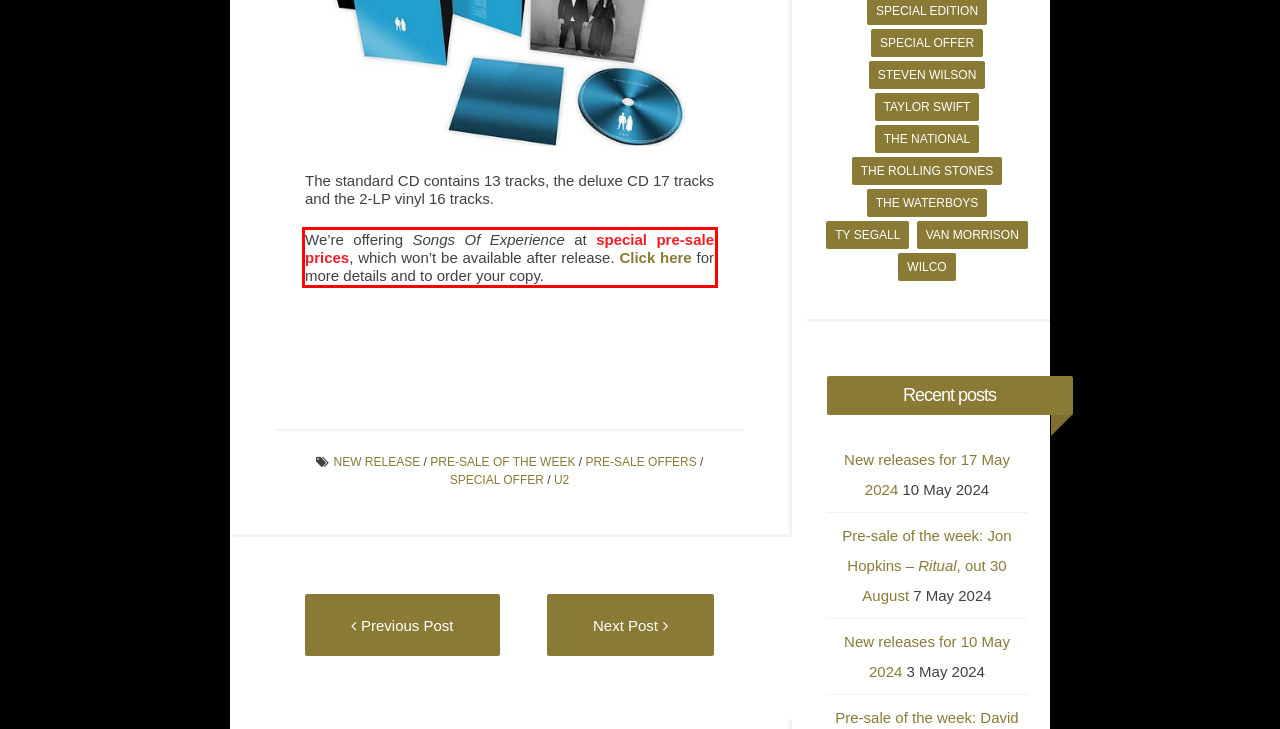Please perform OCR on the text within the red rectangle in the webpage screenshot and return the text content.

We’re offering Songs Of Experience at special pre-sale prices, which won’t be available after release. Click here for more details and to order your copy.